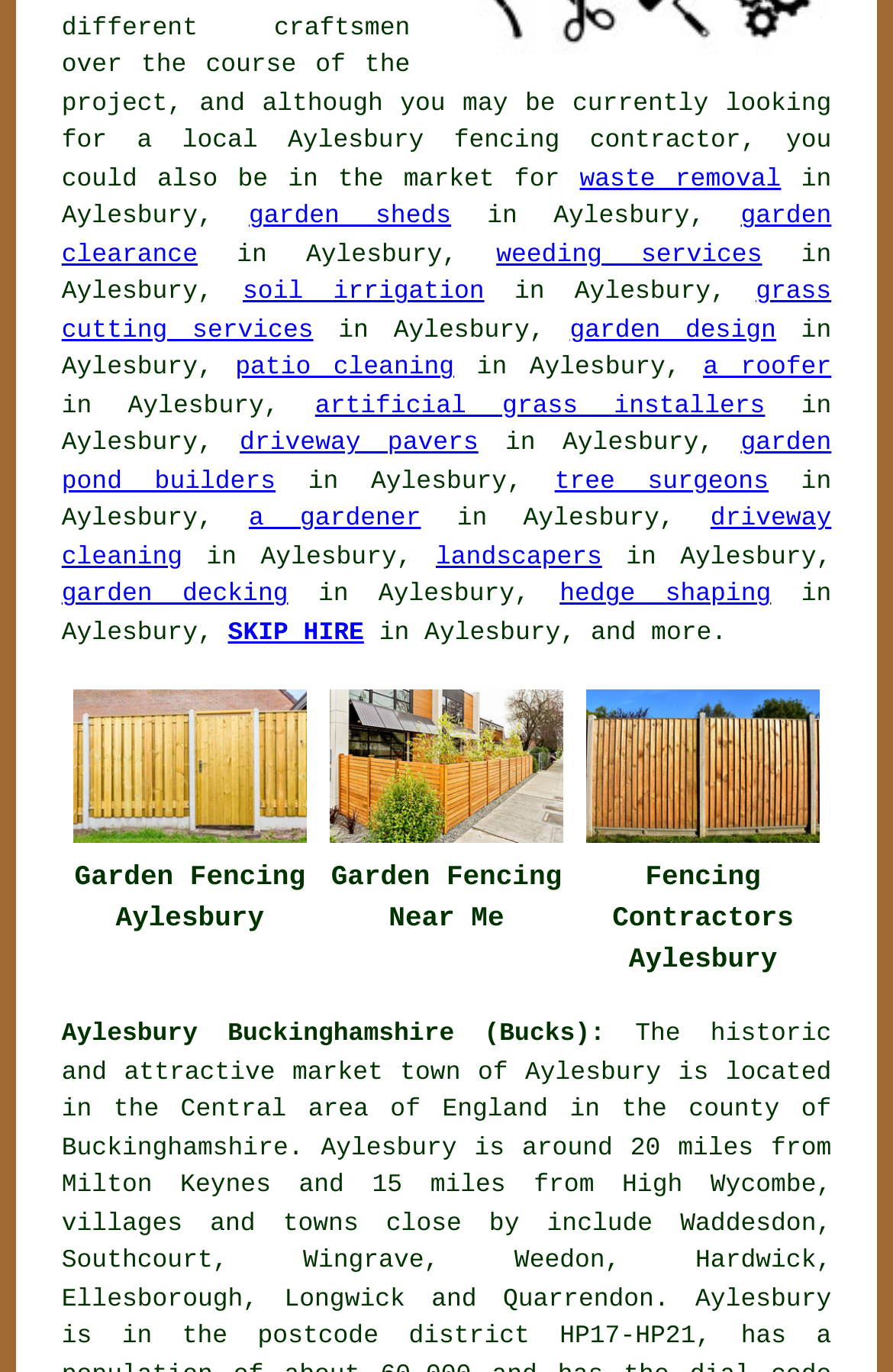What is the location mentioned on the webpage?
Based on the screenshot, provide a one-word or short-phrase response.

Aylesbury